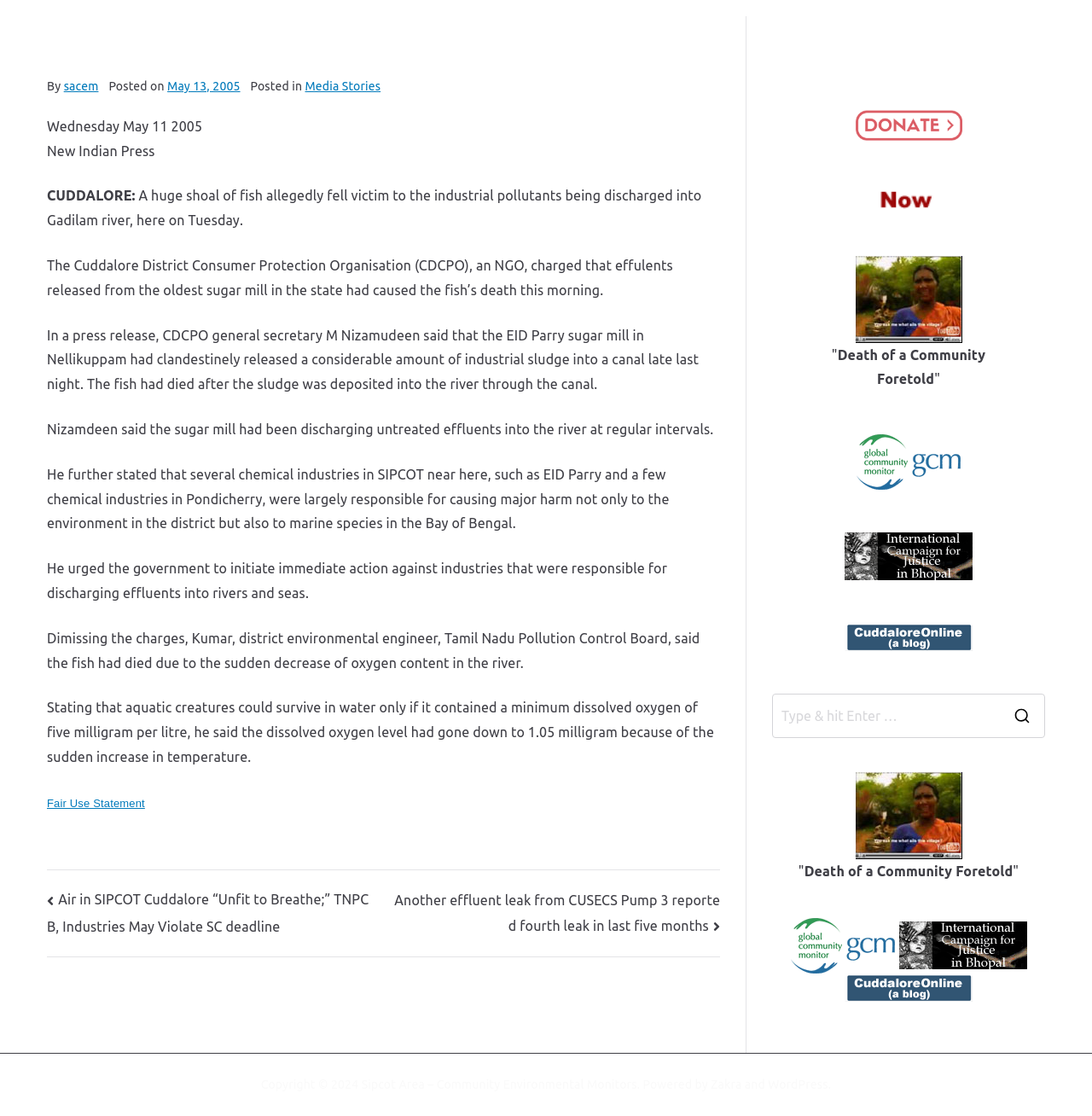Provide the bounding box coordinates for the UI element that is described by this text: "alt="Cuddalore blog"". The coordinates should be in the form of four float numbers between 0 and 1: [left, top, right, bottom].

[0.773, 0.563, 0.891, 0.576]